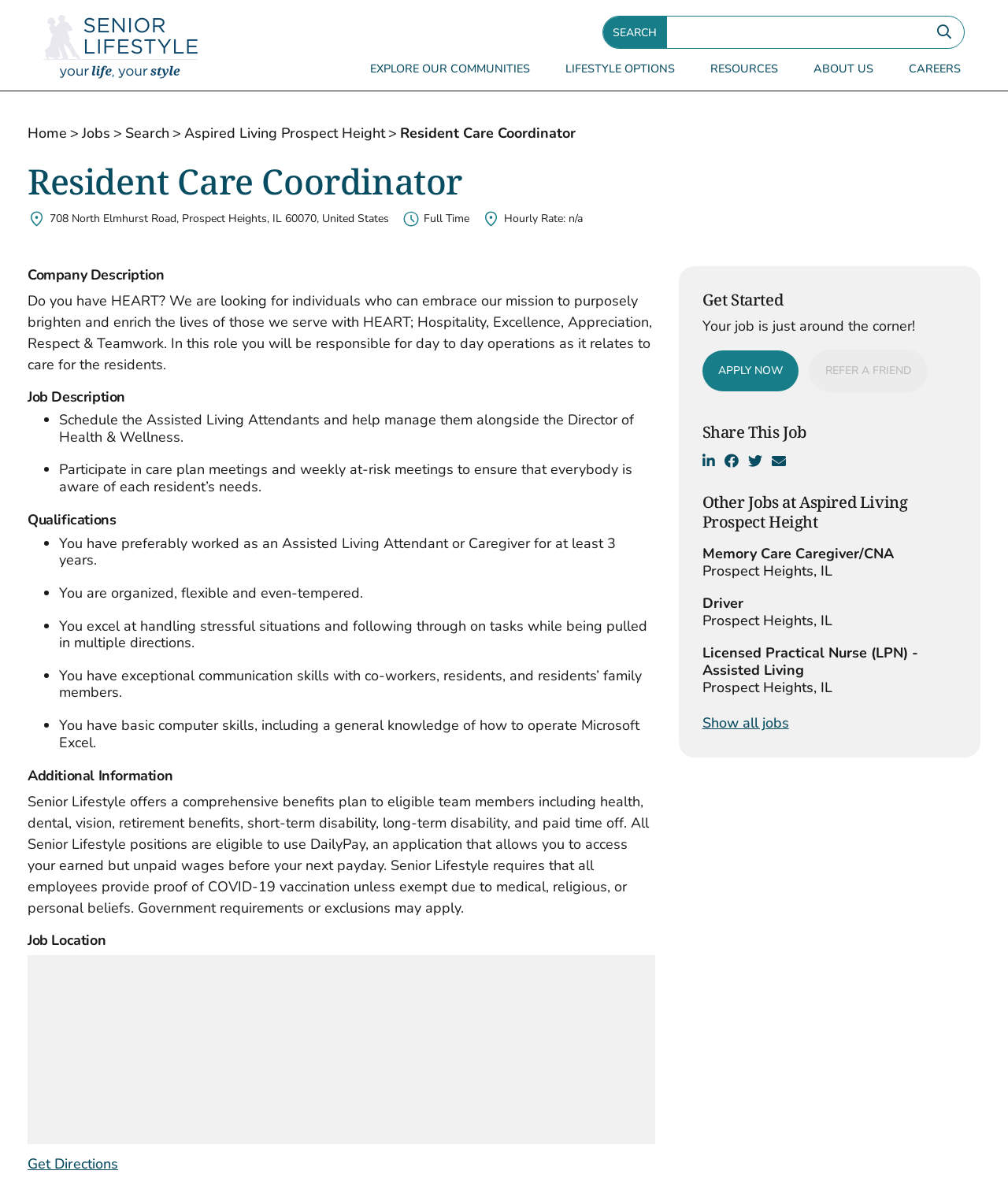Determine the bounding box coordinates of the area to click in order to meet this instruction: "Get directions to the job location".

[0.027, 0.98, 0.117, 0.996]